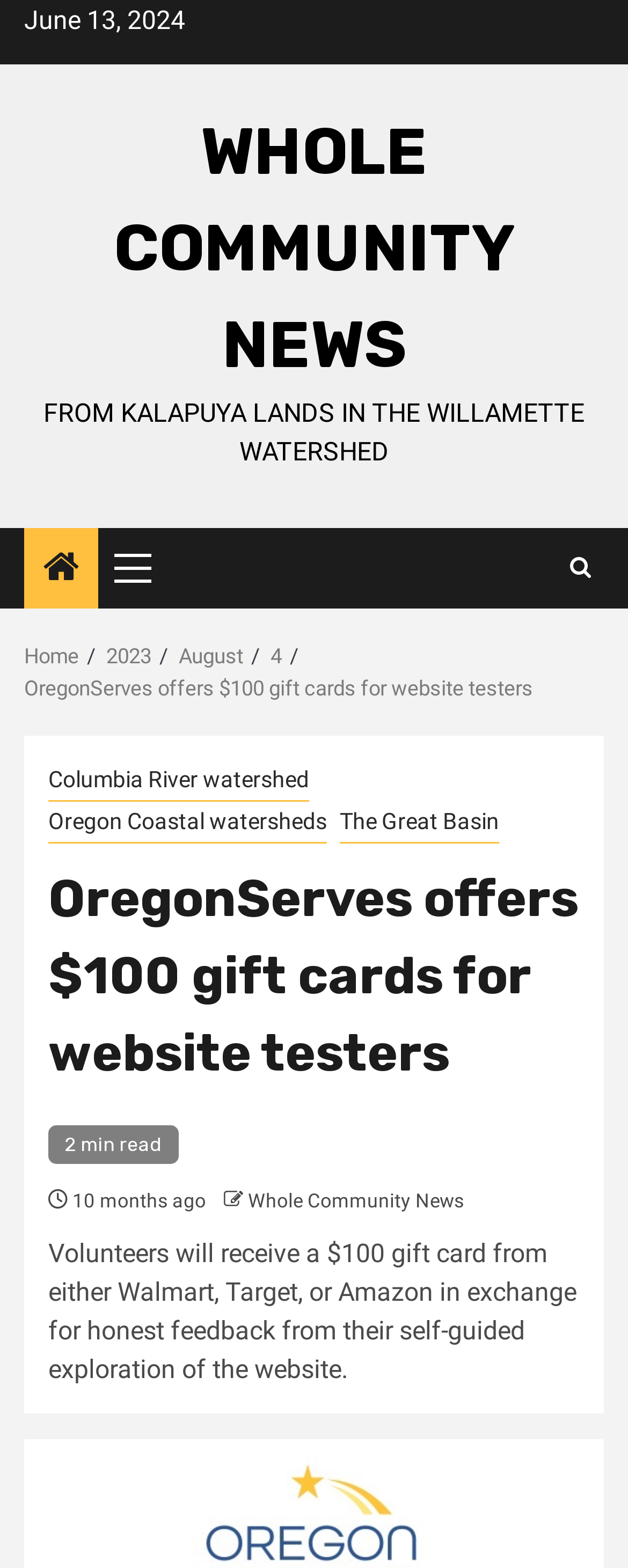Ascertain the bounding box coordinates for the UI element detailed here: "Primary Menu". The coordinates should be provided as [left, top, right, bottom] with each value being a float between 0 and 1.

[0.182, 0.337, 0.285, 0.388]